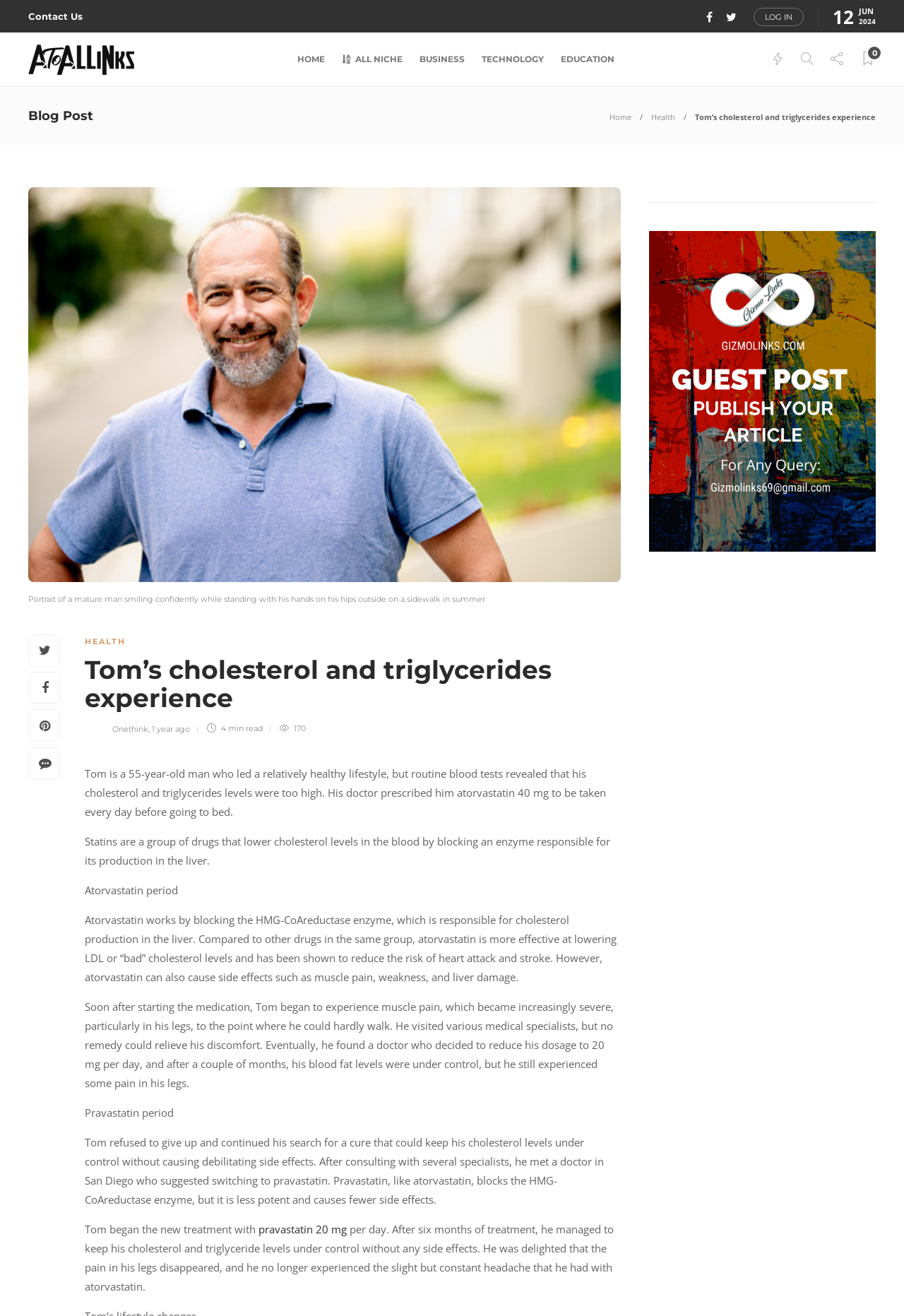Reply to the question below using a single word or brief phrase:
What is the name of the doctor-prescribed medication?

Atorvastatin